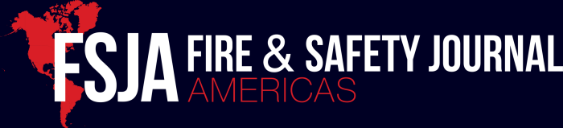Answer the question below in one word or phrase:
What is the color of the word 'AMERICAS'?

Vibrant red